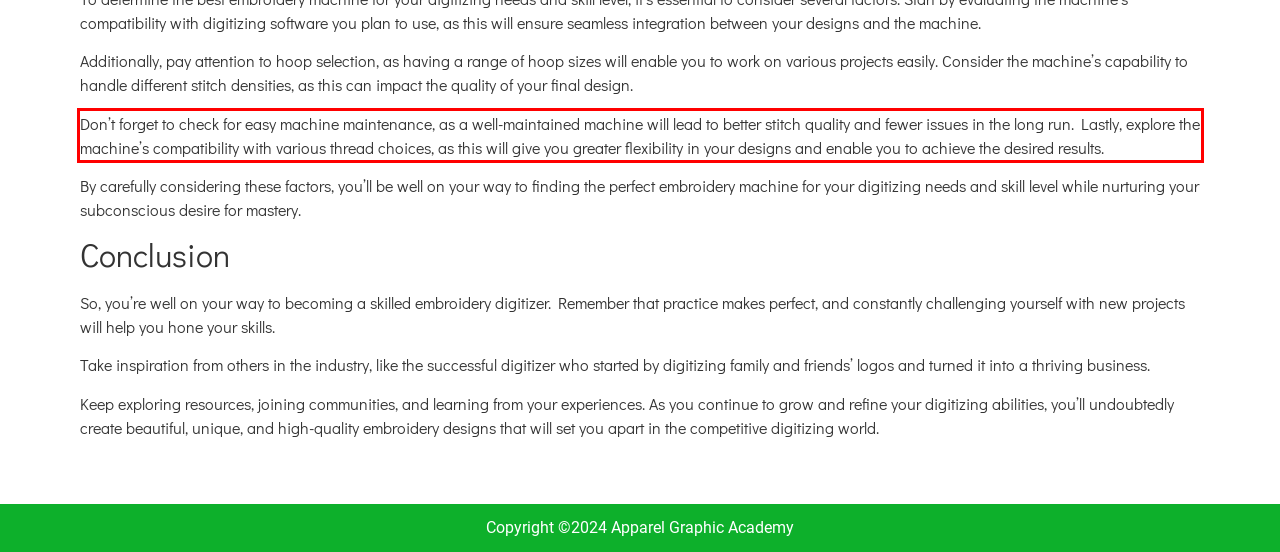Please look at the screenshot provided and find the red bounding box. Extract the text content contained within this bounding box.

Don’t forget to check for easy machine maintenance, as a well-maintained machine will lead to better stitch quality and fewer issues in the long run. Lastly, explore the machine’s compatibility with various thread choices, as this will give you greater flexibility in your designs and enable you to achieve the desired results.